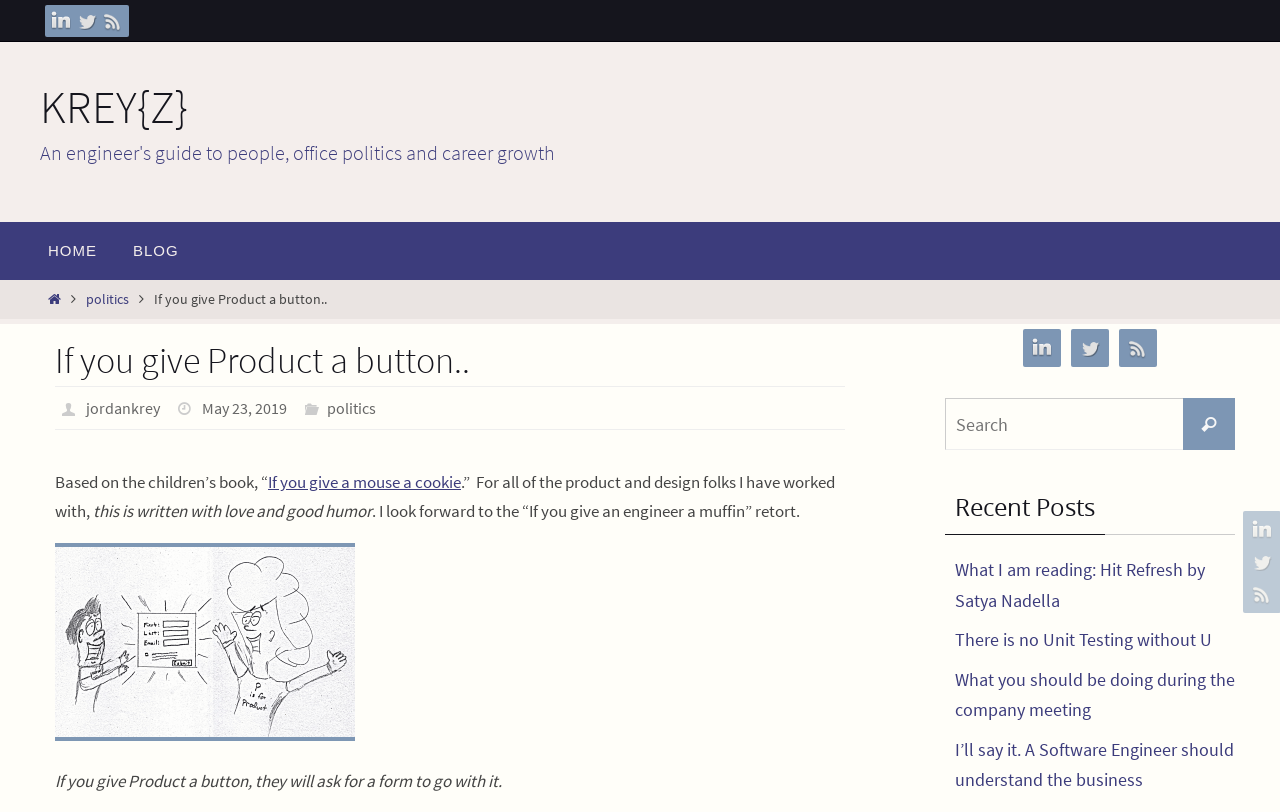Detail the webpage's structure and highlights in your description.

This webpage appears to be a blog or personal website, with a focus on product design and engineering. At the top left, there are three social media links: LinkedIn, Twitter, and RSS, each accompanied by a small icon. Below these links, there is a navigation menu with options for "HOME", "BLOG", and a dropdown menu with a home icon.

The main content of the page is a blog post titled "If you give Product a button...", which is based on the children's book "If you give a mouse a cookie." The post is written in a humorous tone and is addressed to product and design folks. The text is divided into several paragraphs, with a few sentences each.

To the right of the blog post, there is a sidebar with a search bar and a list of recent posts, including "What I am reading: Hit Refresh by Satya Nadella", "There is no Unit Testing without U", and a few others.

At the bottom of the page, there are three social media links again, this time with larger icons. There is also a table with three columns, but it appears to be empty.

Throughout the page, there are several images, including a picture of a product and design excitedly looking at a form, and icons for LinkedIn, Twitter, and RSS. The overall layout is organized, with clear headings and concise text.